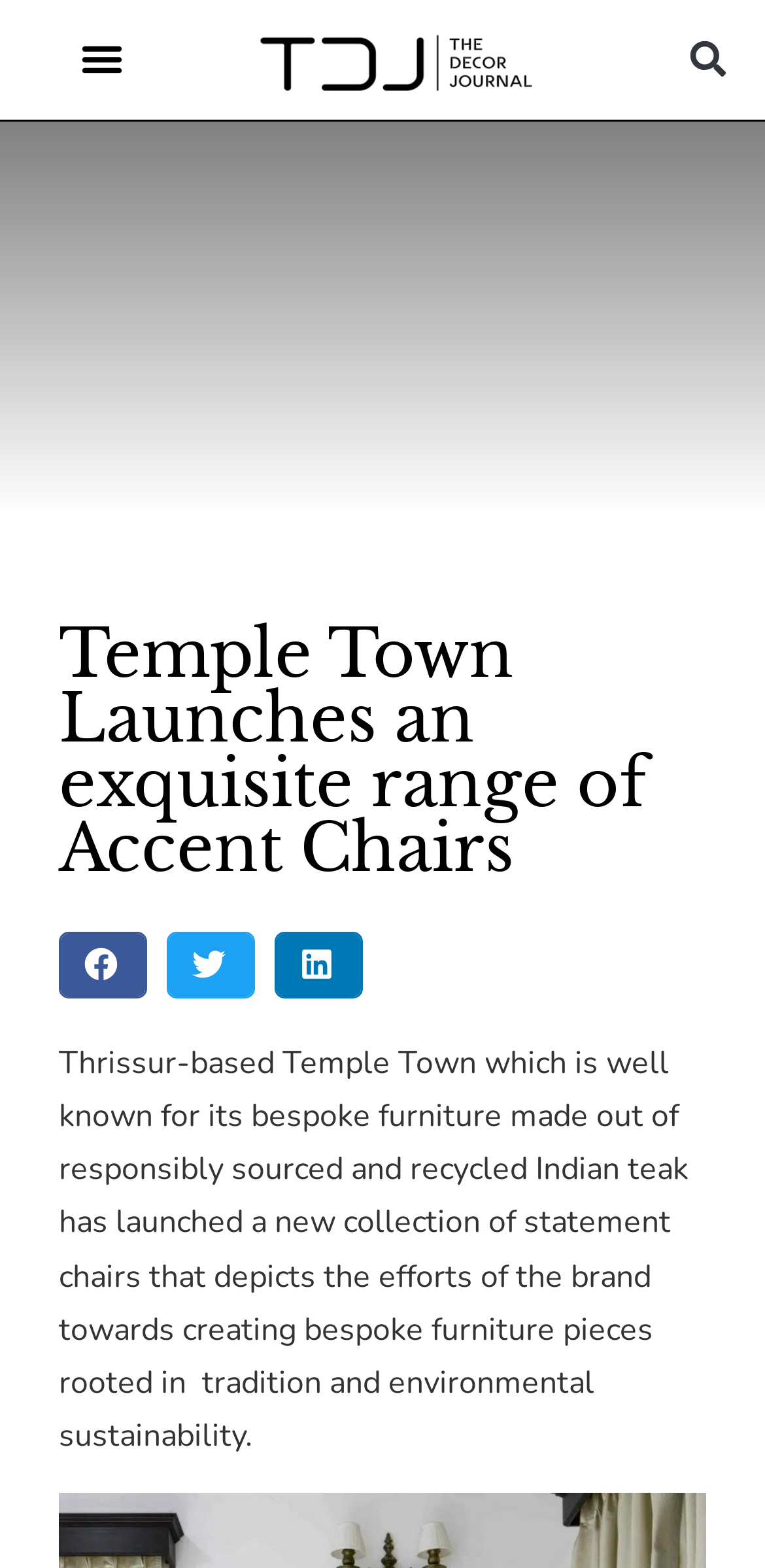For the following element description, predict the bounding box coordinates in the format (top-left x, top-left y, bottom-right x, bottom-right y). All values should be floating point numbers between 0 and 1. Description: Menu

[0.09, 0.017, 0.175, 0.059]